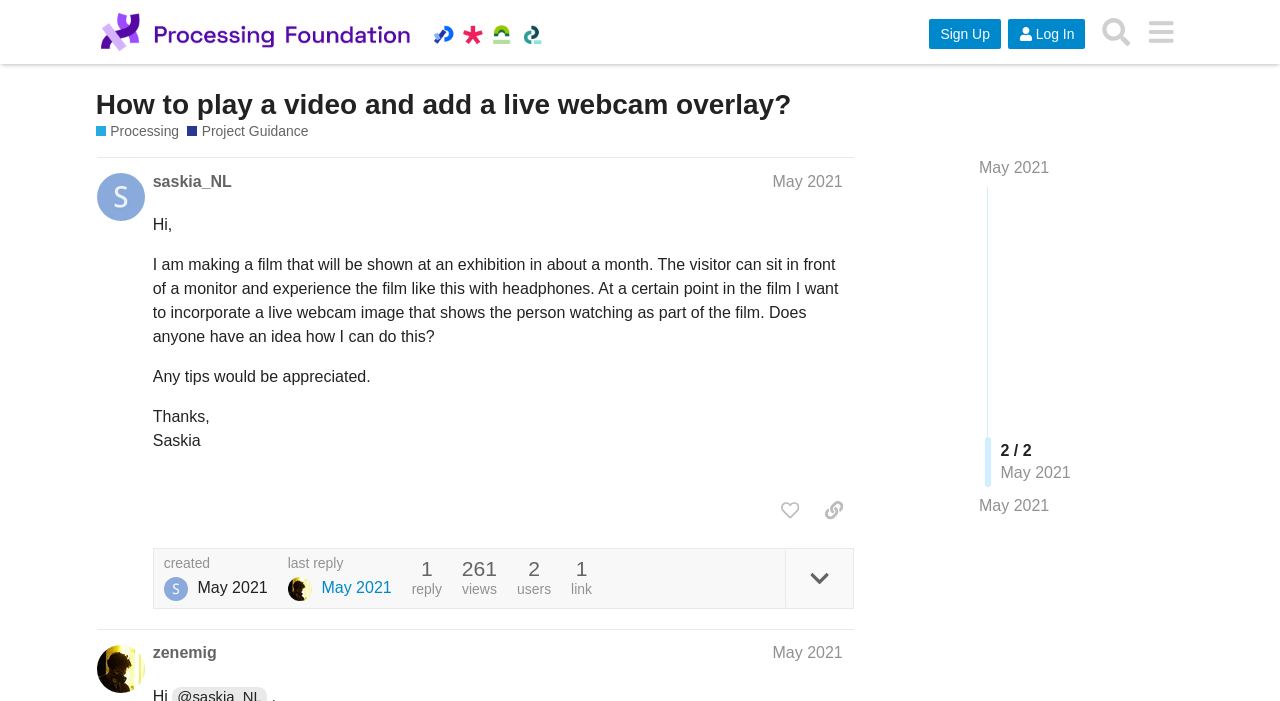Pinpoint the bounding box coordinates of the area that should be clicked to complete the following instruction: "View the post by saskia_NL". The coordinates must be given as four float numbers between 0 and 1, i.e., [left, top, right, bottom].

[0.076, 0.224, 0.752, 0.897]